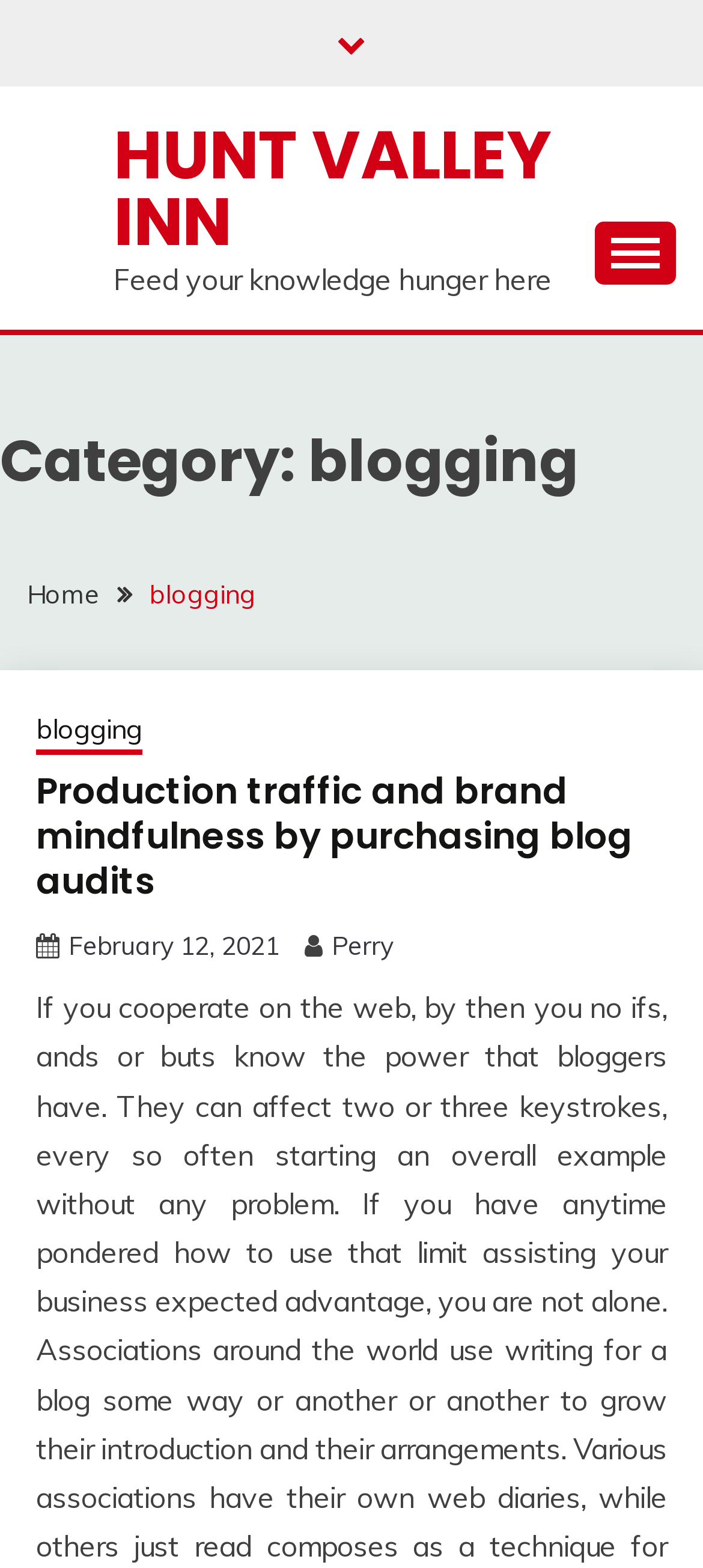Summarize the webpage in an elaborate manner.

The webpage appears to be a blog post from Hunt Valley Inn, focused on blogging. At the top, there is a link to the homepage, followed by the title "HUNT VALLEY INN" and a tagline "Feed your knowledge hunger here". 

To the right of the title, there is a button to expand the primary menu. Below the title, there is a category heading "Category: blogging". 

The main content of the page is a blog post titled "Production traffic and brand mindfulness by purchasing blog audits". The post has a link to read the full article. Below the title, there is a breadcrumb navigation section with links to "Home", "blogging", and the current post. The post is dated "February 12, 2021" and is written by "Perry". 

At the bottom right of the page, there is a social media link represented by an icon.